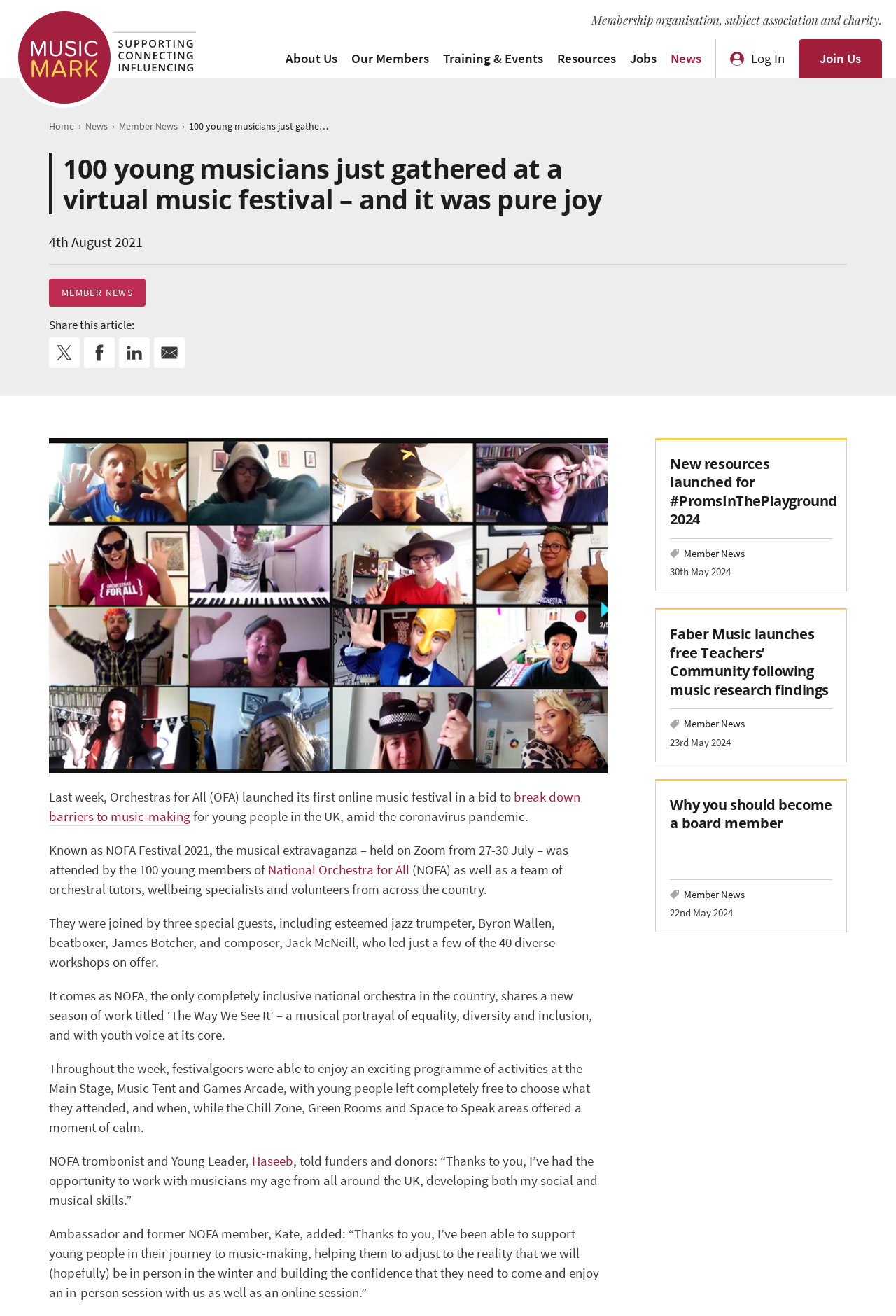Show me the bounding box coordinates of the clickable region to achieve the task as per the instruction: "Learn more about 'Why you should become a board member'".

[0.748, 0.604, 0.929, 0.633]